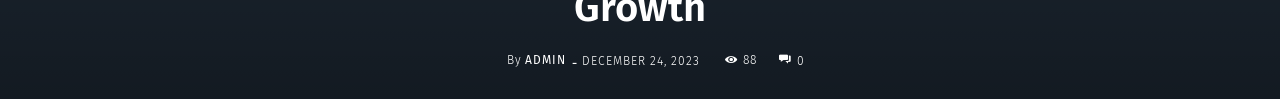From the details in the image, provide a thorough response to the question: How many views does the article have?

The number of views can be found below the title, where it states '88 views'. This metric shows the number of times the article has been viewed by readers.